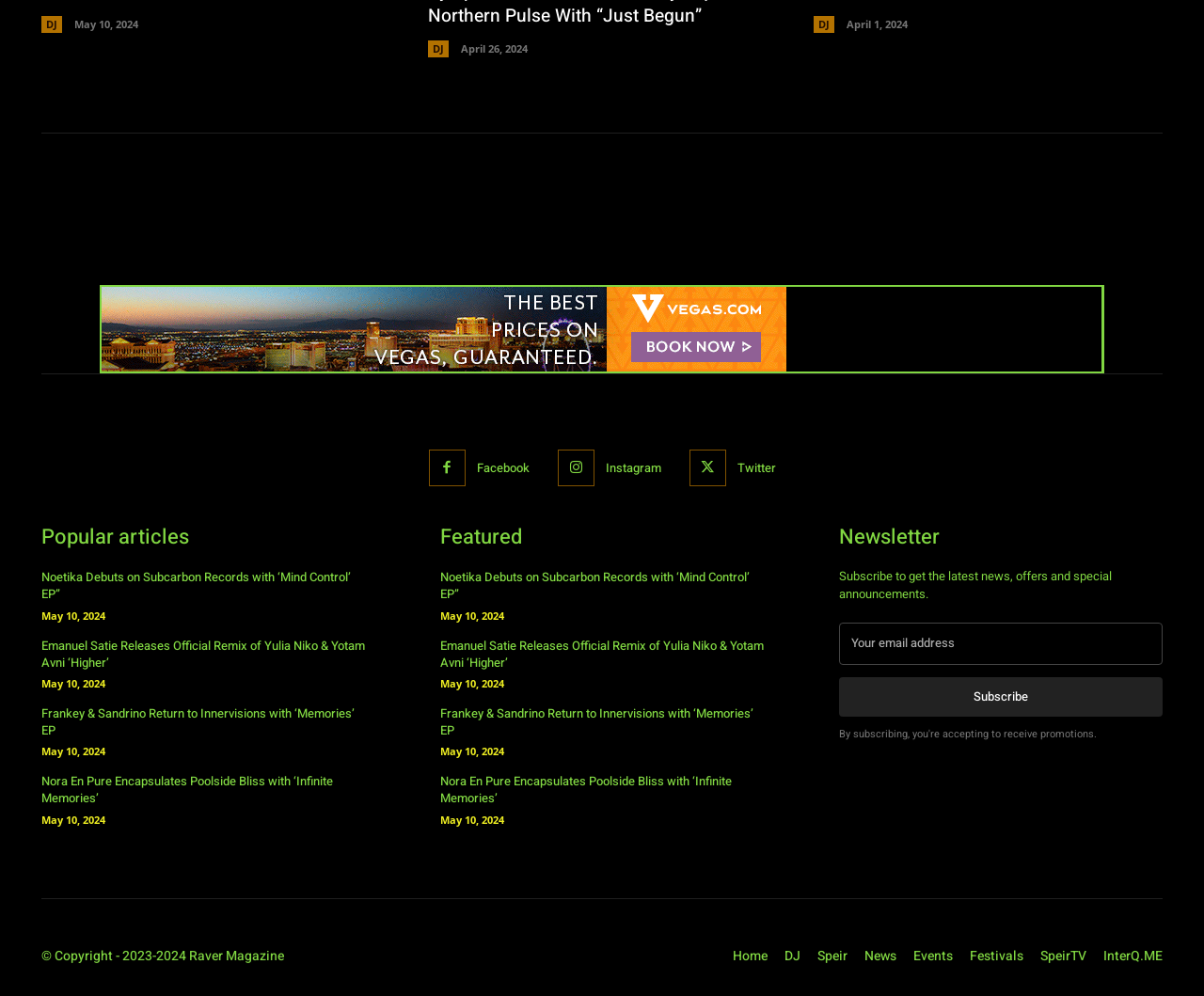Determine the bounding box coordinates for the UI element matching this description: "aria-label="email" name="EMAIL" placeholder="Your email address"".

[0.697, 0.625, 0.966, 0.667]